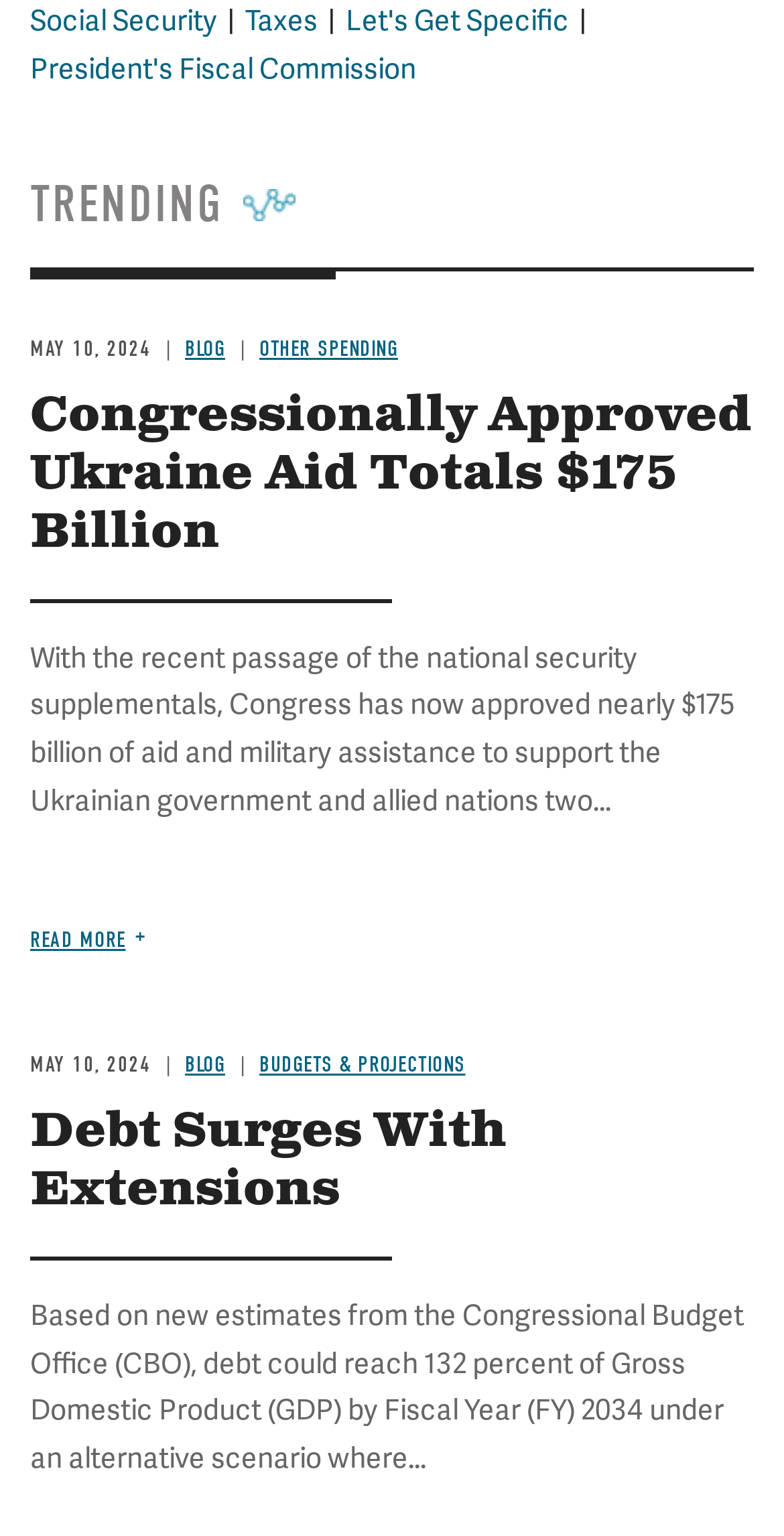From the webpage screenshot, predict the bounding box coordinates (top-left x, top-left y, bottom-right x, bottom-right y) for the UI element described here: Debt Surges With Extensions

[0.038, 0.716, 0.646, 0.796]